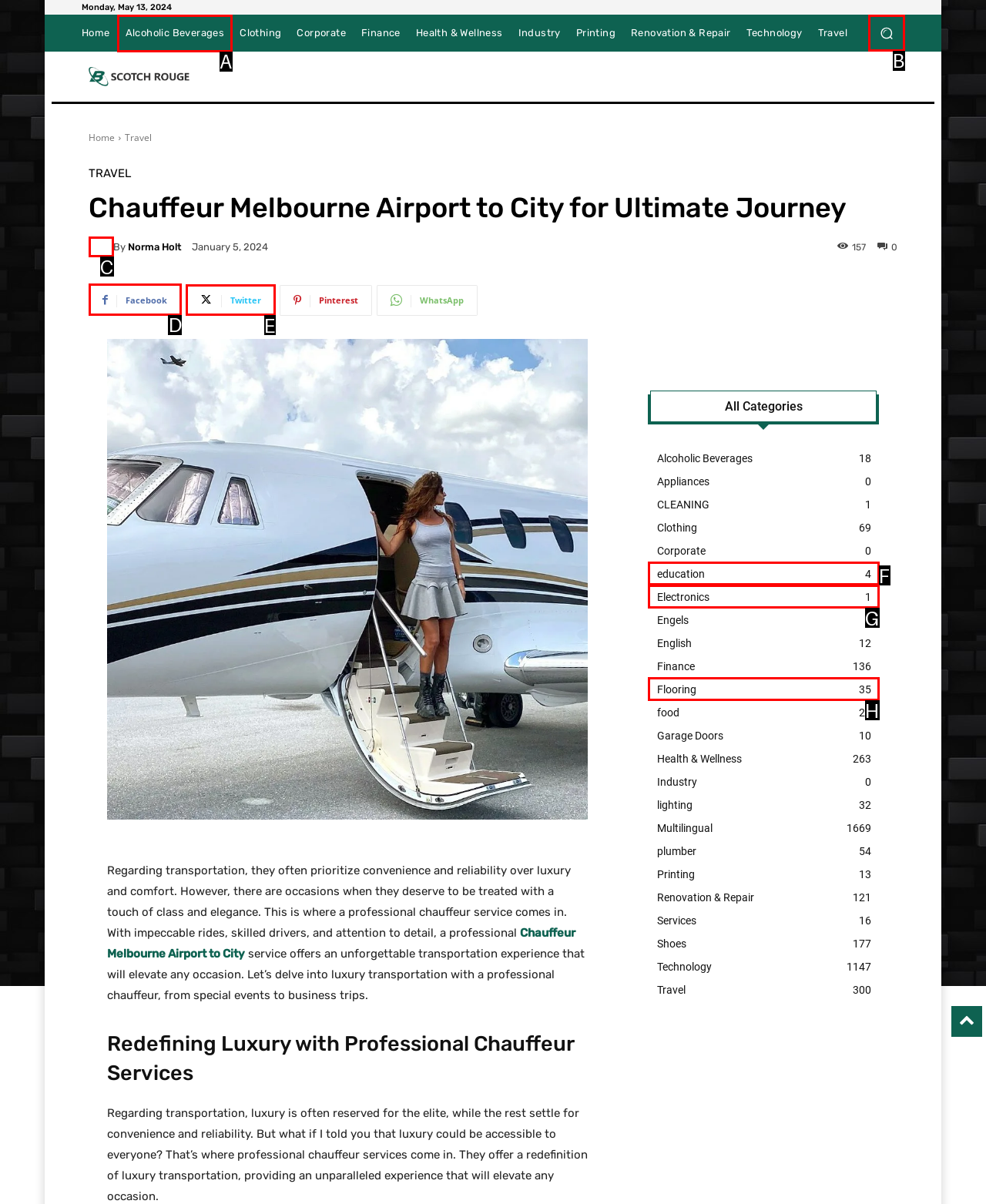Identify the letter of the correct UI element to fulfill the task: Check the 'Facebook' social media link from the given options in the screenshot.

D